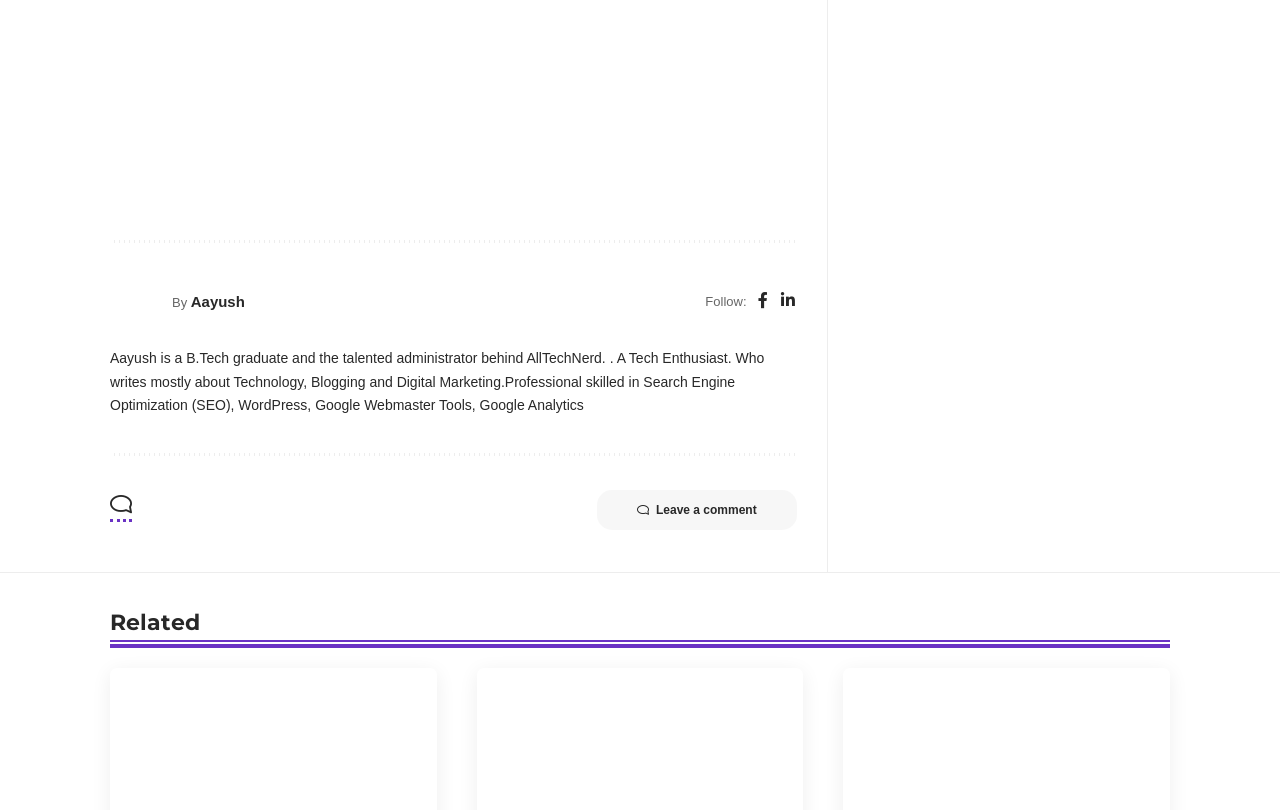Based on the image, provide a detailed and complete answer to the question: 
What social media platforms are mentioned?

The link elements with bounding box coordinates [0.59, 0.355, 0.601, 0.391] and [0.608, 0.355, 0.622, 0.391] have OCR text 'Facebook' and 'LinkedIn' respectively, indicating that these social media platforms are mentioned.